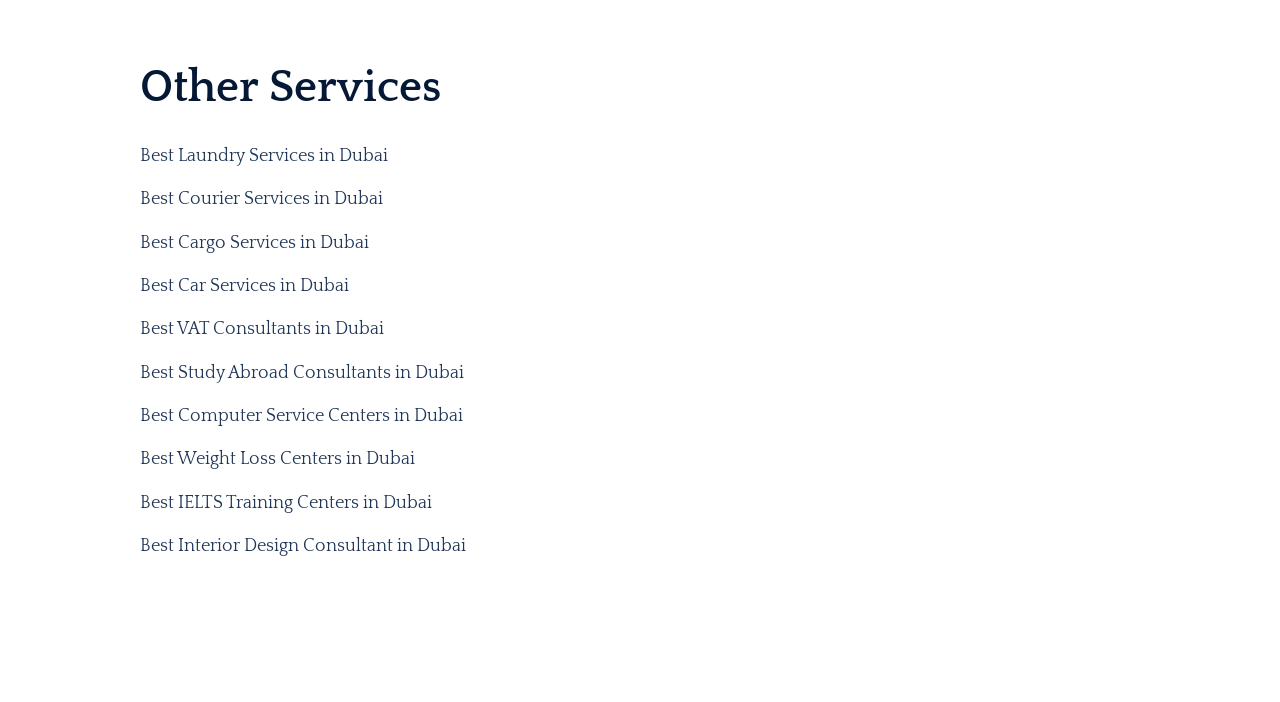Please provide a one-word or short phrase answer to the question:
What is the first service listed?

Laundry Services